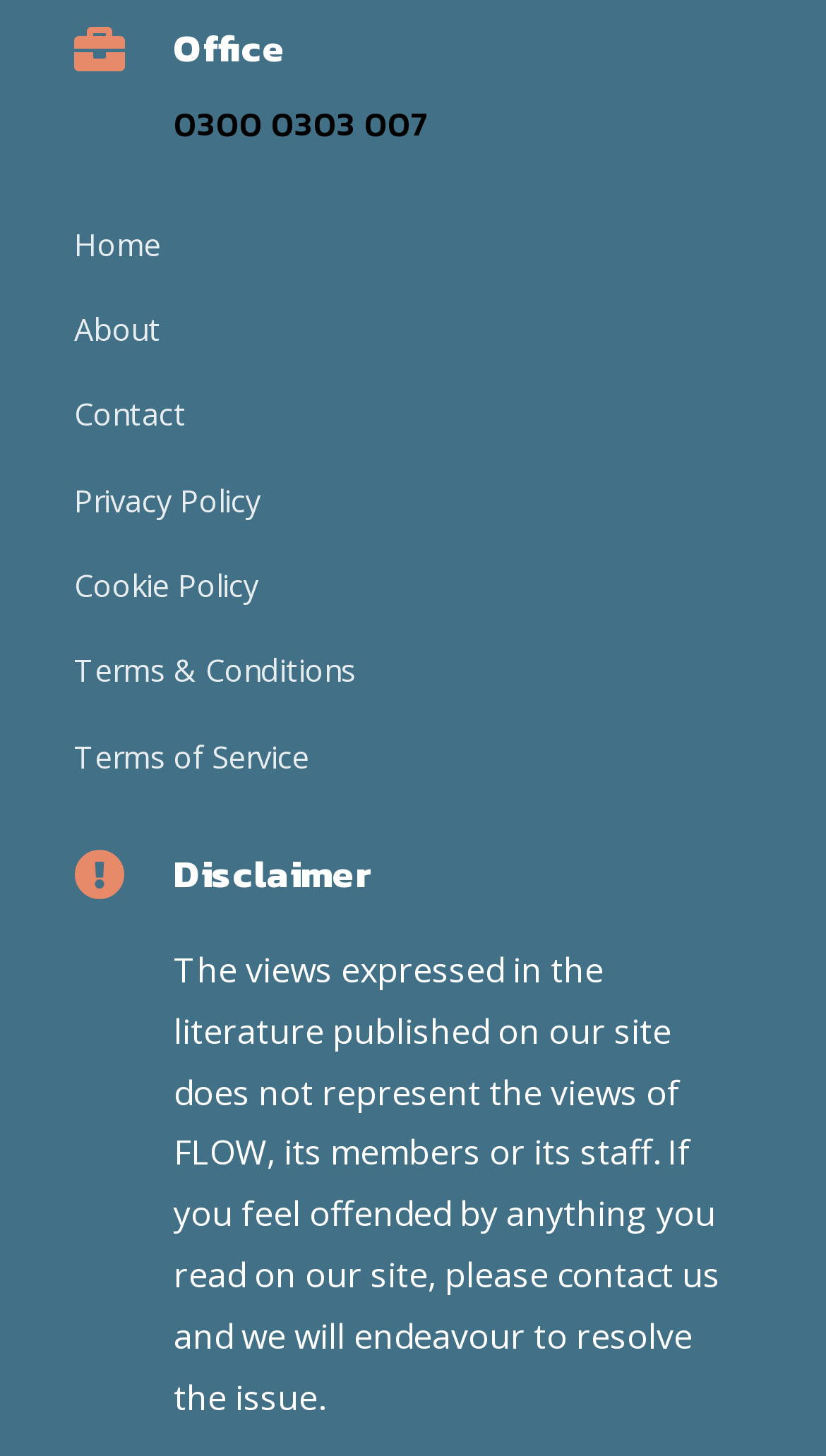Provide a single word or phrase answer to the question: 
What is the last link in the menu?

Terms of Service